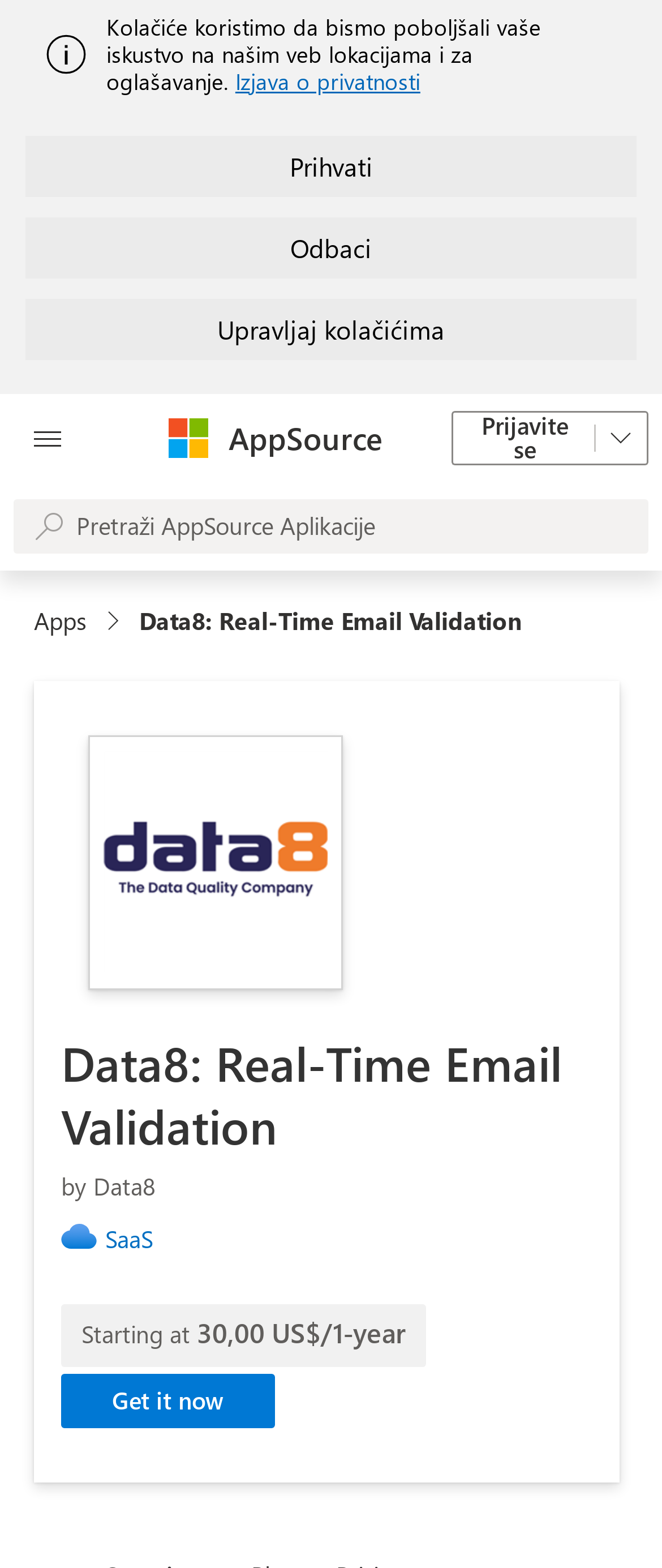What type of application is it?
Please interpret the details in the image and answer the question thoroughly.

I determined the answer by looking at the link element that says 'SaaS', which is located below the application description and indicates the type of application.